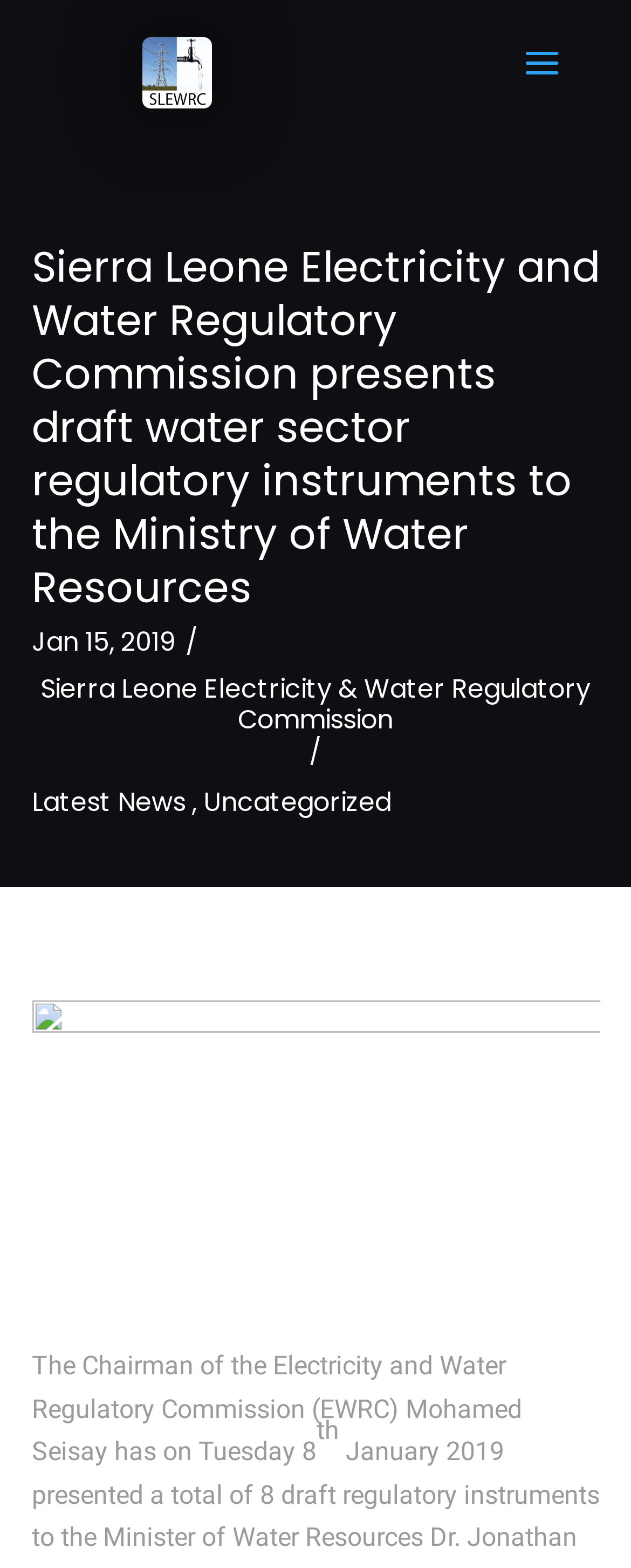Provide the bounding box coordinates in the format (top-left x, top-left y, bottom-right x, bottom-right y). All values are floating point numbers between 0 and 1. Determine the bounding box coordinate of the UI element described as: Uncategorized

[0.322, 0.5, 0.619, 0.523]